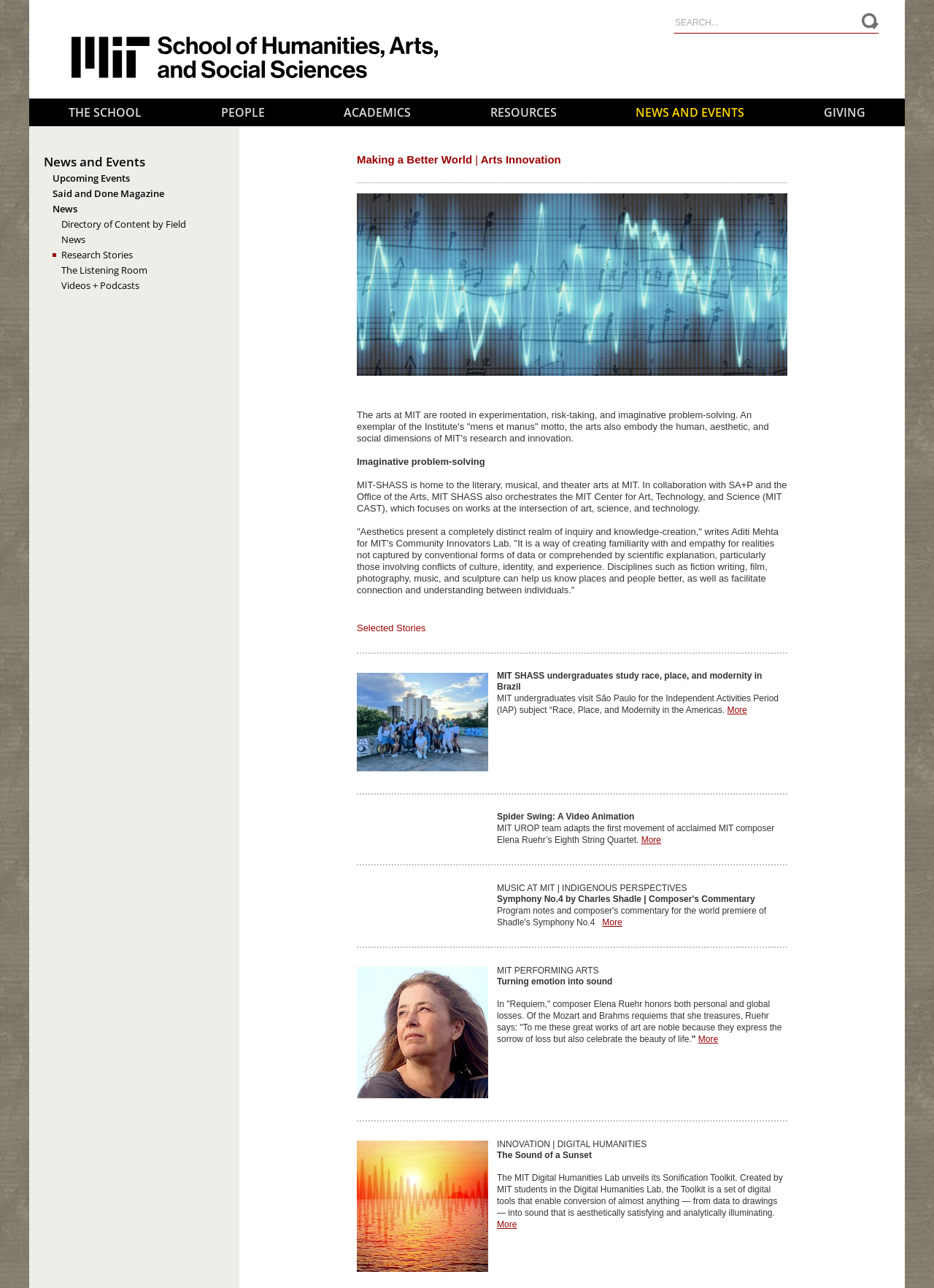Please determine the bounding box coordinates of the element's region to click for the following instruction: "Search for something".

[0.722, 0.01, 0.941, 0.022]